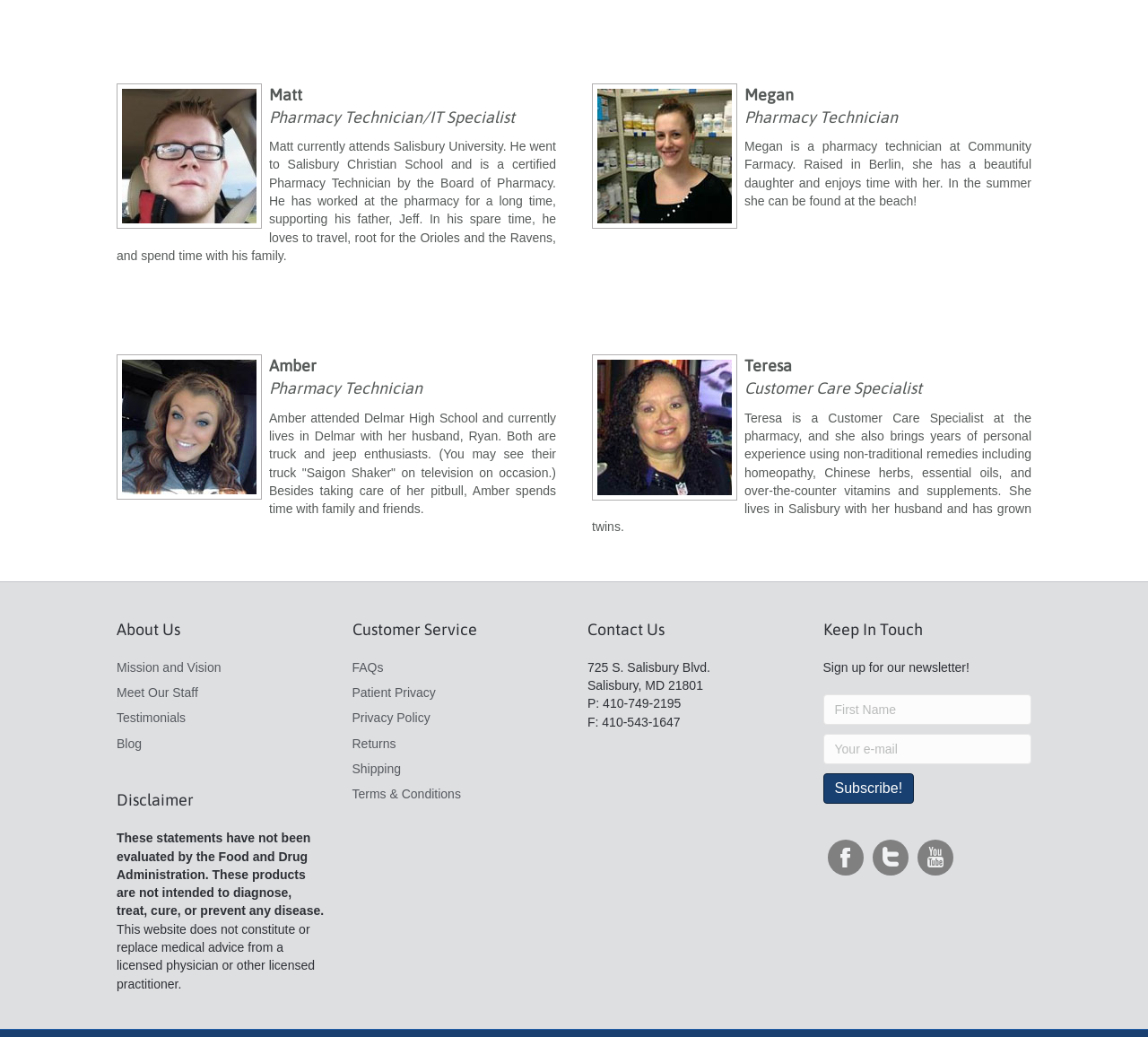Based on the image, provide a detailed and complete answer to the question: 
What is the profession of Matt?

Based on the webpage, Matt's profession is mentioned in the heading 'Matt Matt Pharmacy Technician/IT Specialist' along with his image, indicating that he is a Pharmacy Technician and also an IT Specialist.